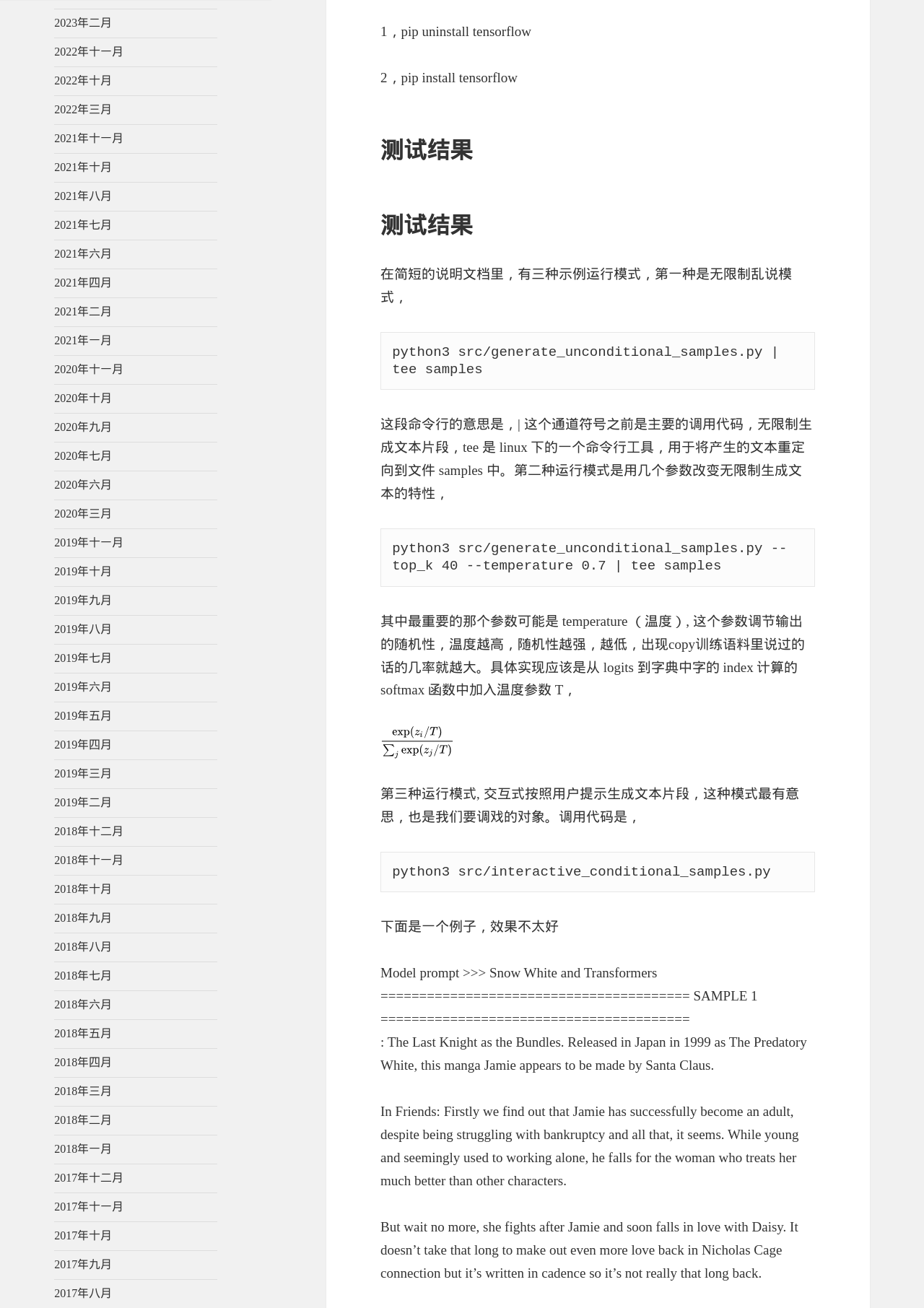Locate the bounding box coordinates of the clickable element to fulfill the following instruction: "Click the link '2018年十二月'". Provide the coordinates as four float numbers between 0 and 1 in the format [left, top, right, bottom].

[0.059, 0.631, 0.134, 0.64]